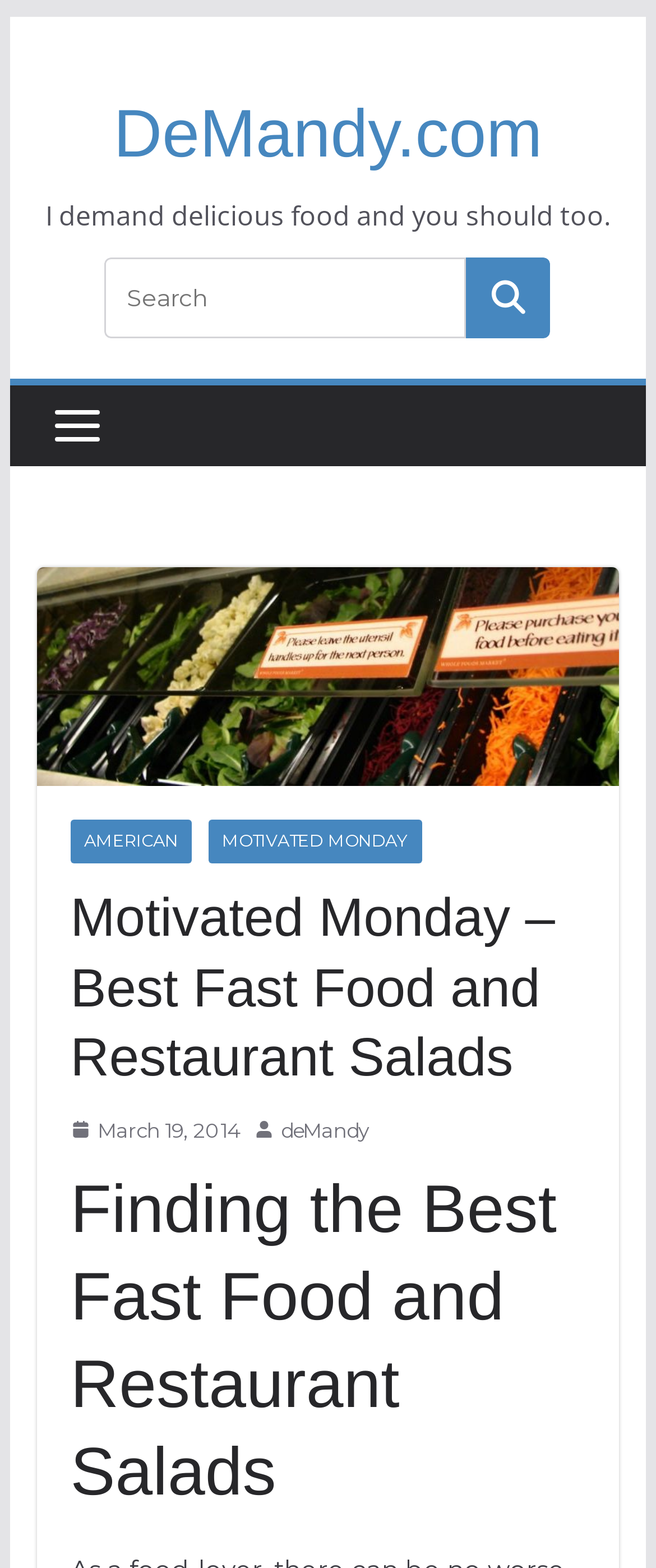What is the date of the article?
Carefully analyze the image and provide a thorough answer to the question.

The date of the article is found in the link element with the text 'March 19, 2014' which is located below the article's title.